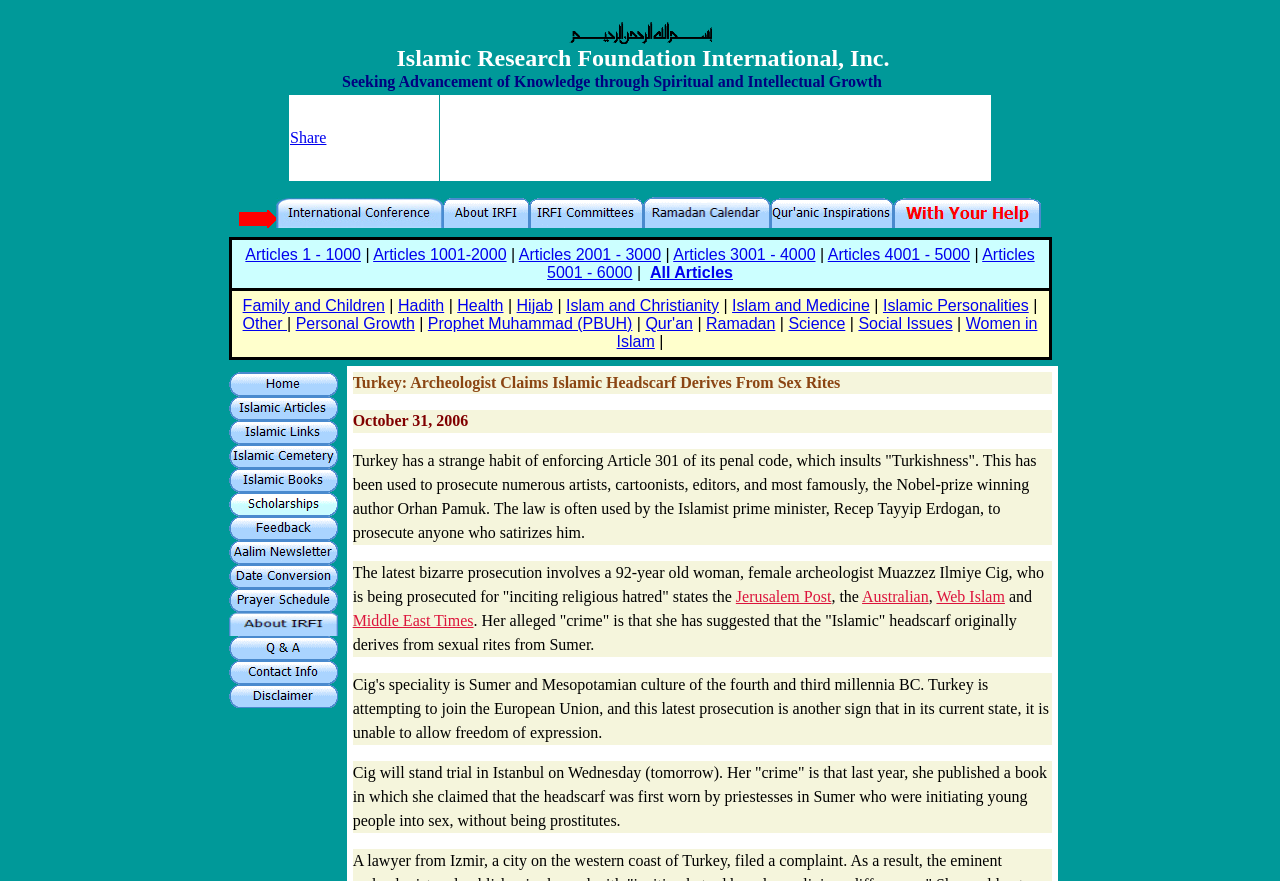Locate the bounding box coordinates of the element to click to perform the following action: 'Share the page'. The coordinates should be given as four float values between 0 and 1, in the form of [left, top, right, bottom].

[0.226, 0.108, 0.343, 0.205]